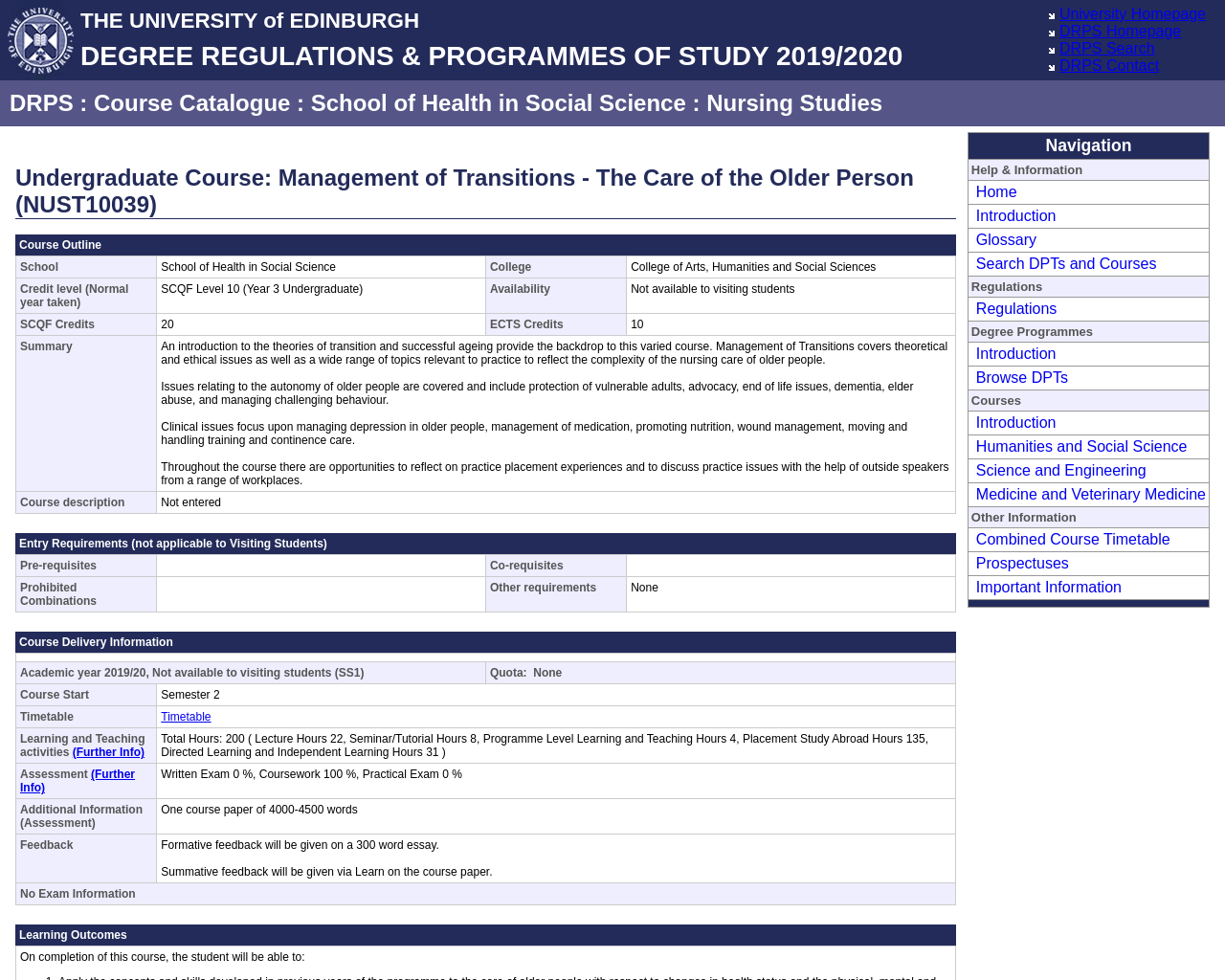What is the name of the university?
Utilize the image to construct a detailed and well-explained answer.

The question can be answered by looking at the top-left corner of the webpage, where the university's logo and name are displayed.